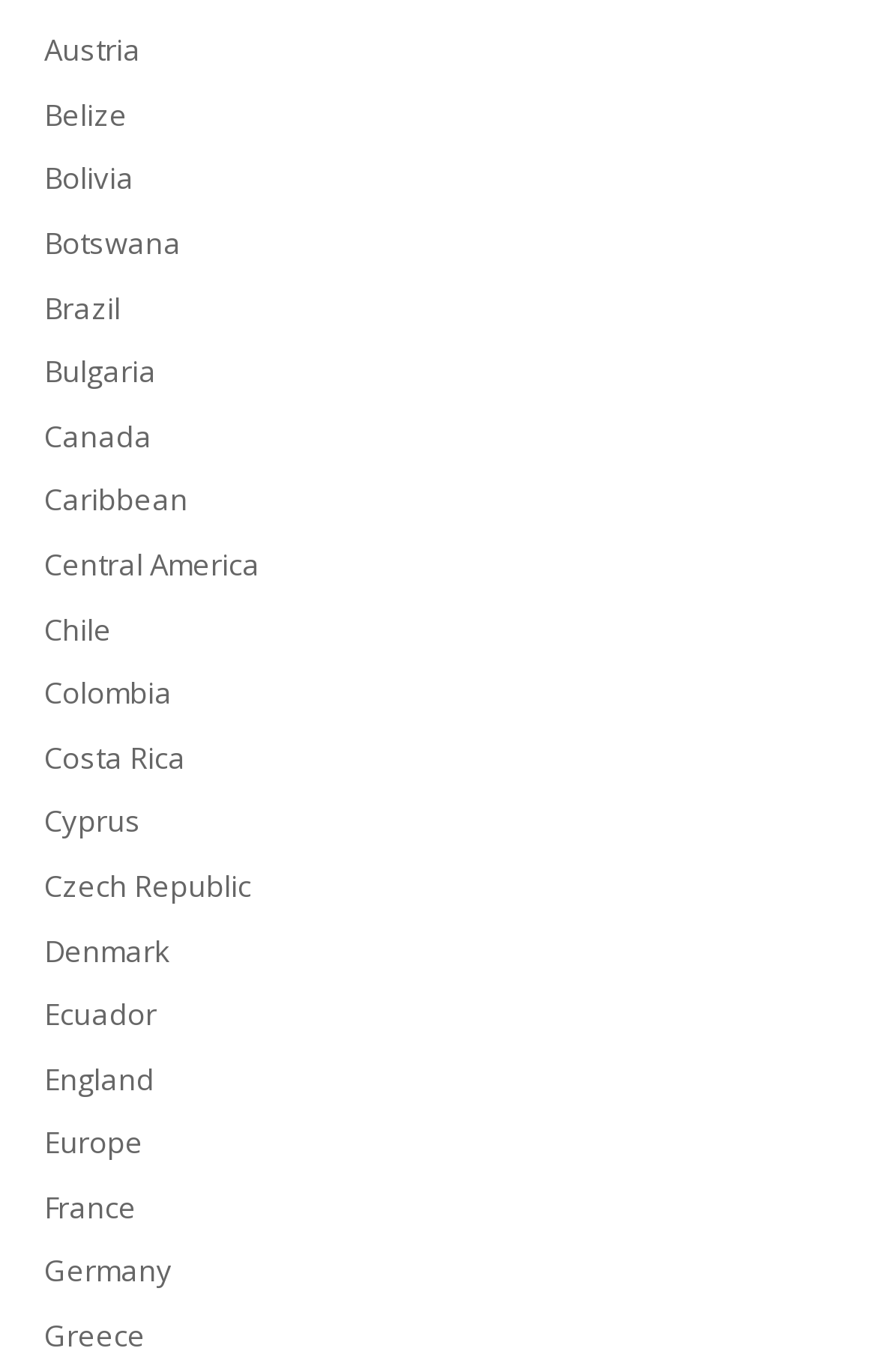Kindly determine the bounding box coordinates for the area that needs to be clicked to execute this instruction: "Find the campaign on Facebook".

None